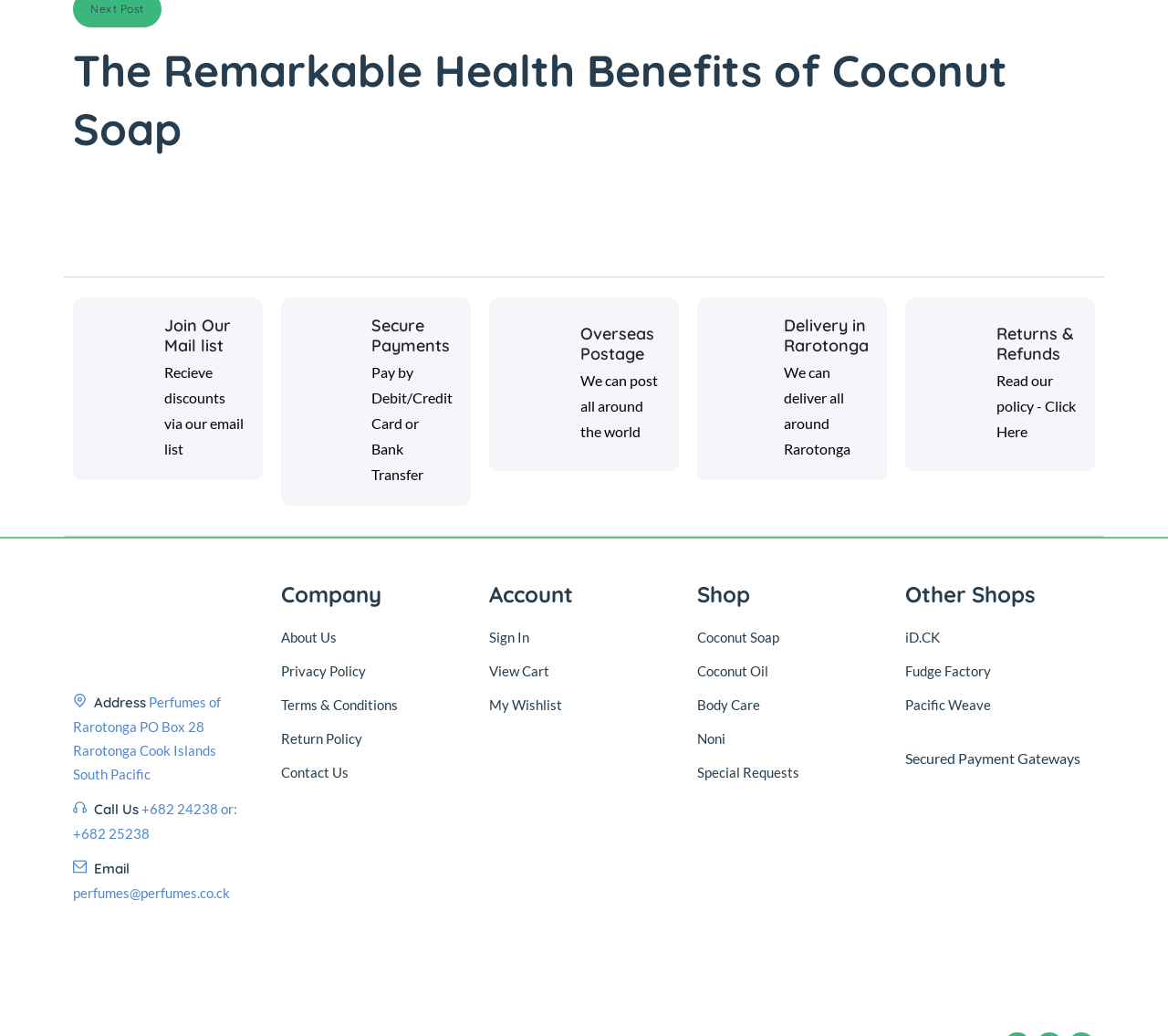Give a concise answer using only one word or phrase for this question:
What types of products are sold on this website?

Body Care products